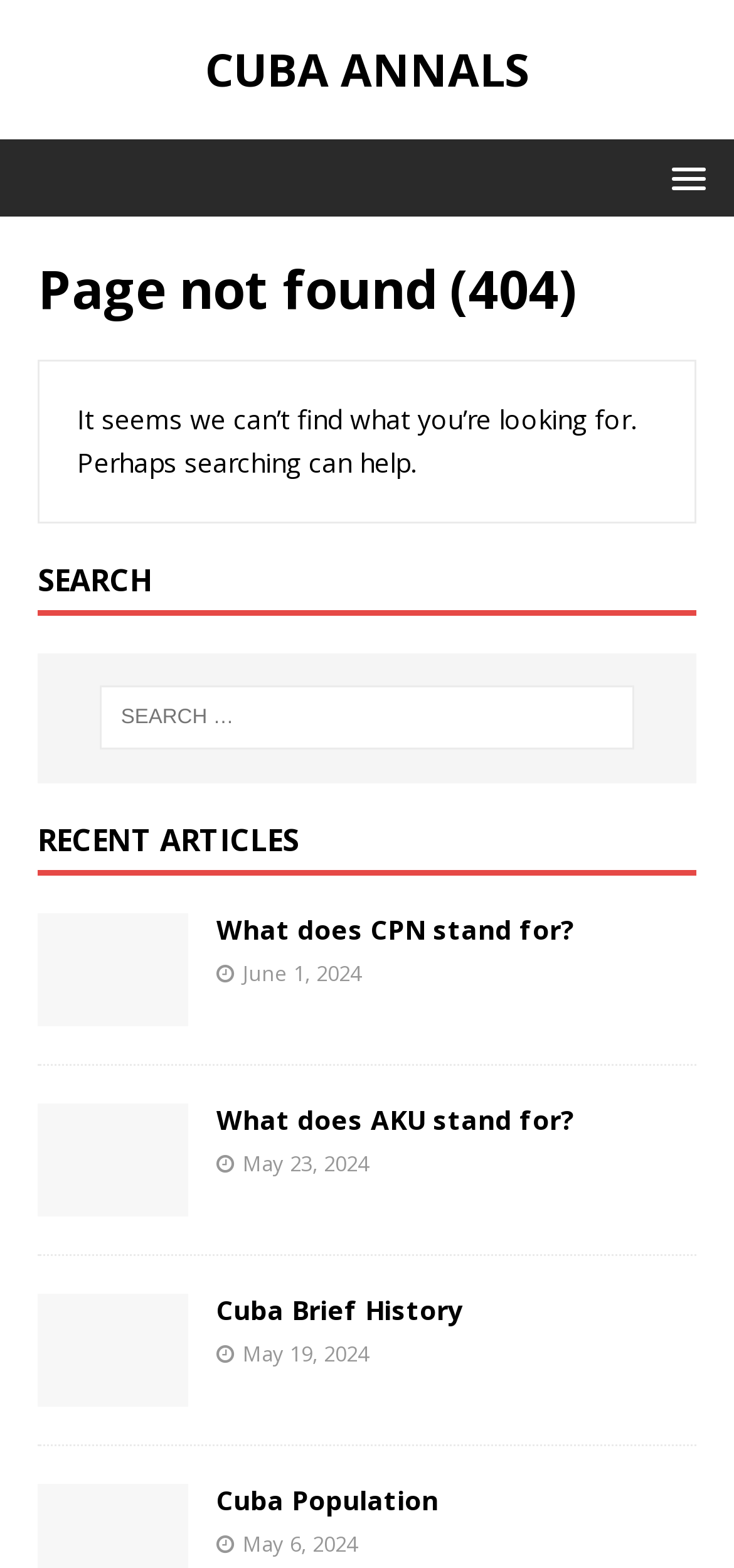Indicate the bounding box coordinates of the element that needs to be clicked to satisfy the following instruction: "Read the recent article What does CPN stand for?". The coordinates should be four float numbers between 0 and 1, i.e., [left, top, right, bottom].

[0.295, 0.581, 0.782, 0.604]